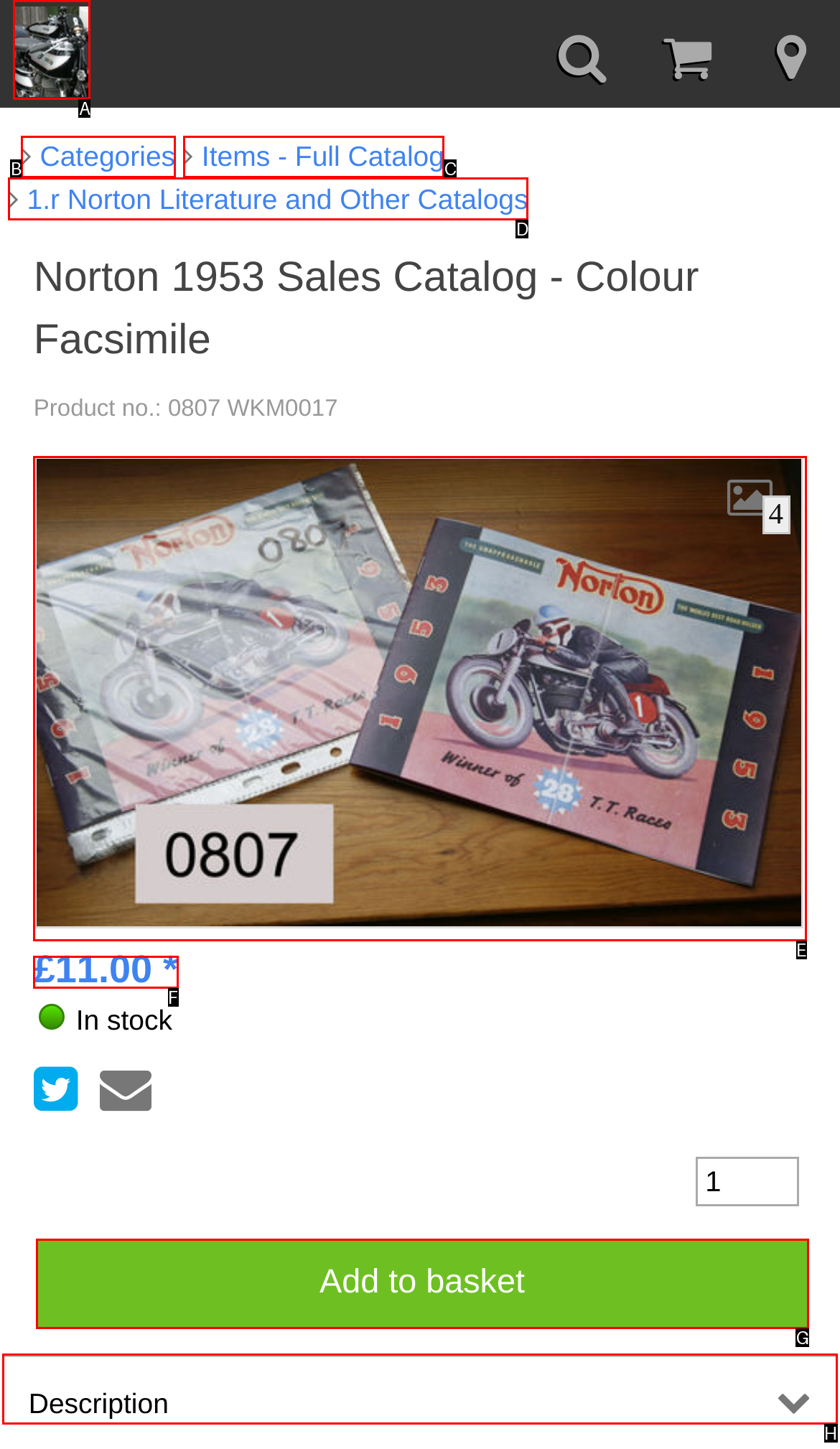From the given options, choose the one to complete the task: Add to basket
Indicate the letter of the correct option.

G